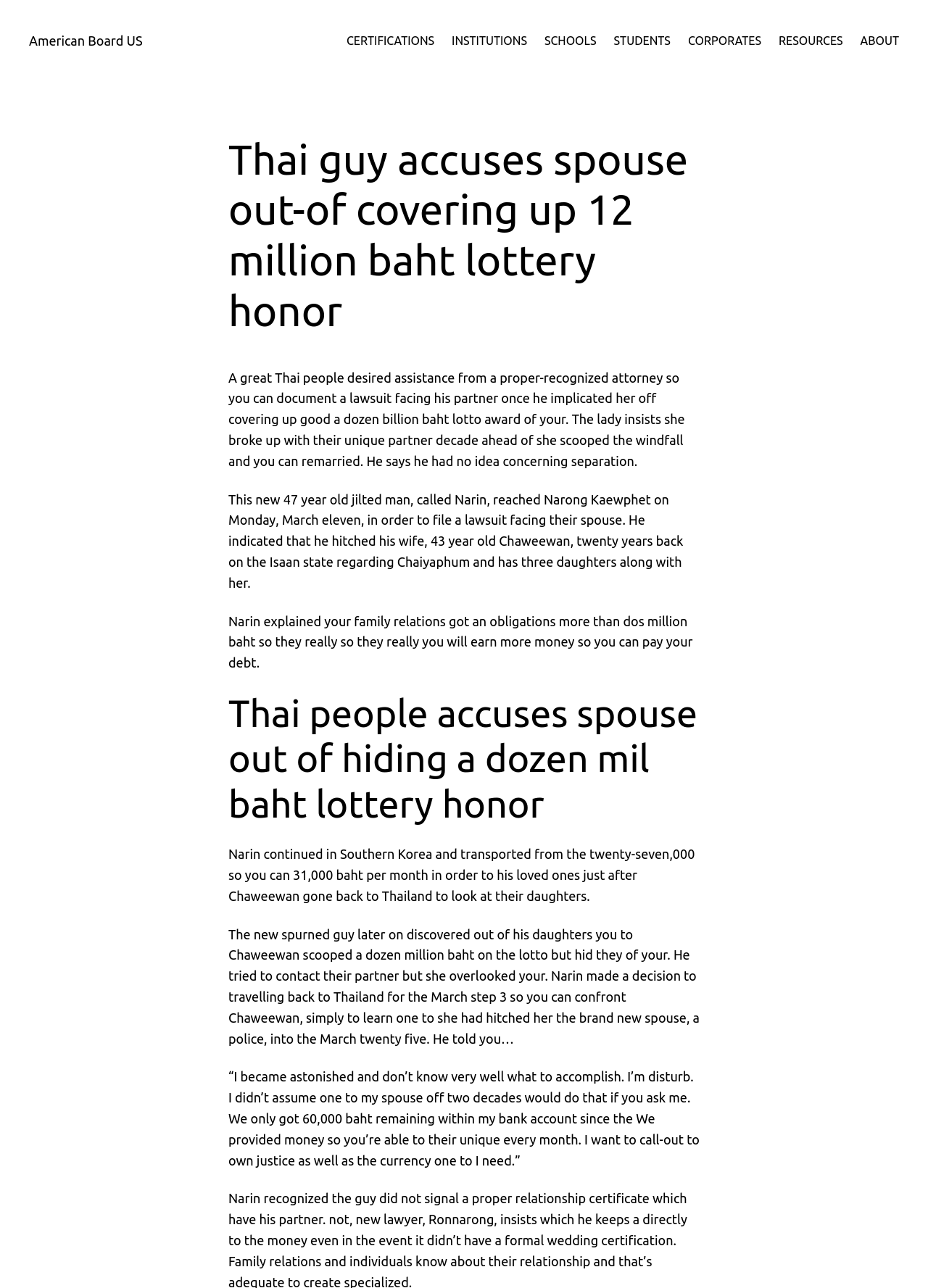How much money did Narin have left in his bank account?
Please provide a full and detailed response to the question.

I found this answer by reading the StaticText element that says 'We only got 60,000 baht remaining within my bank account since the We provided money so you’re able to their unique every month.'